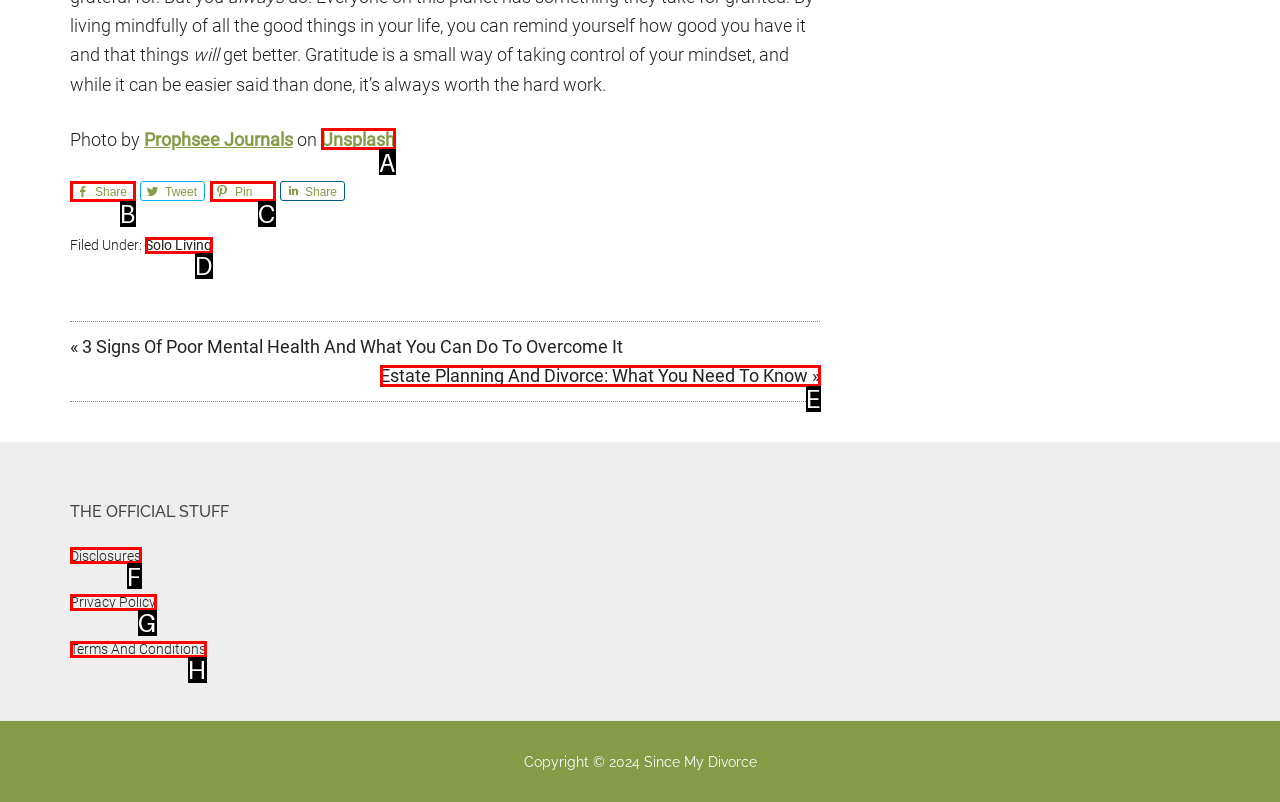Determine which option matches the description: l.chase@btconnect.com. Answer using the letter of the option.

None